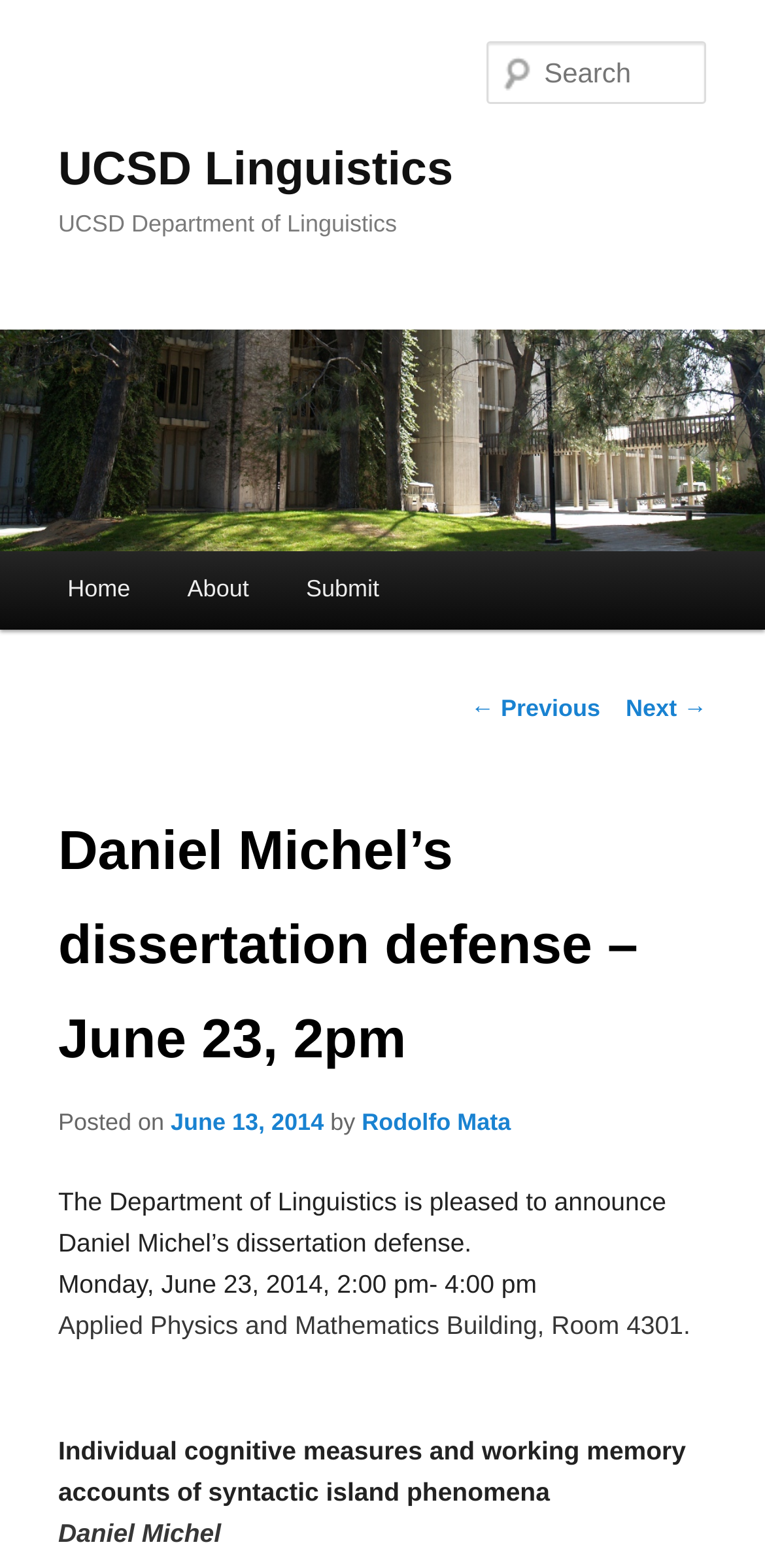Find the bounding box coordinates for the area that must be clicked to perform this action: "View previous post".

[0.615, 0.443, 0.785, 0.46]